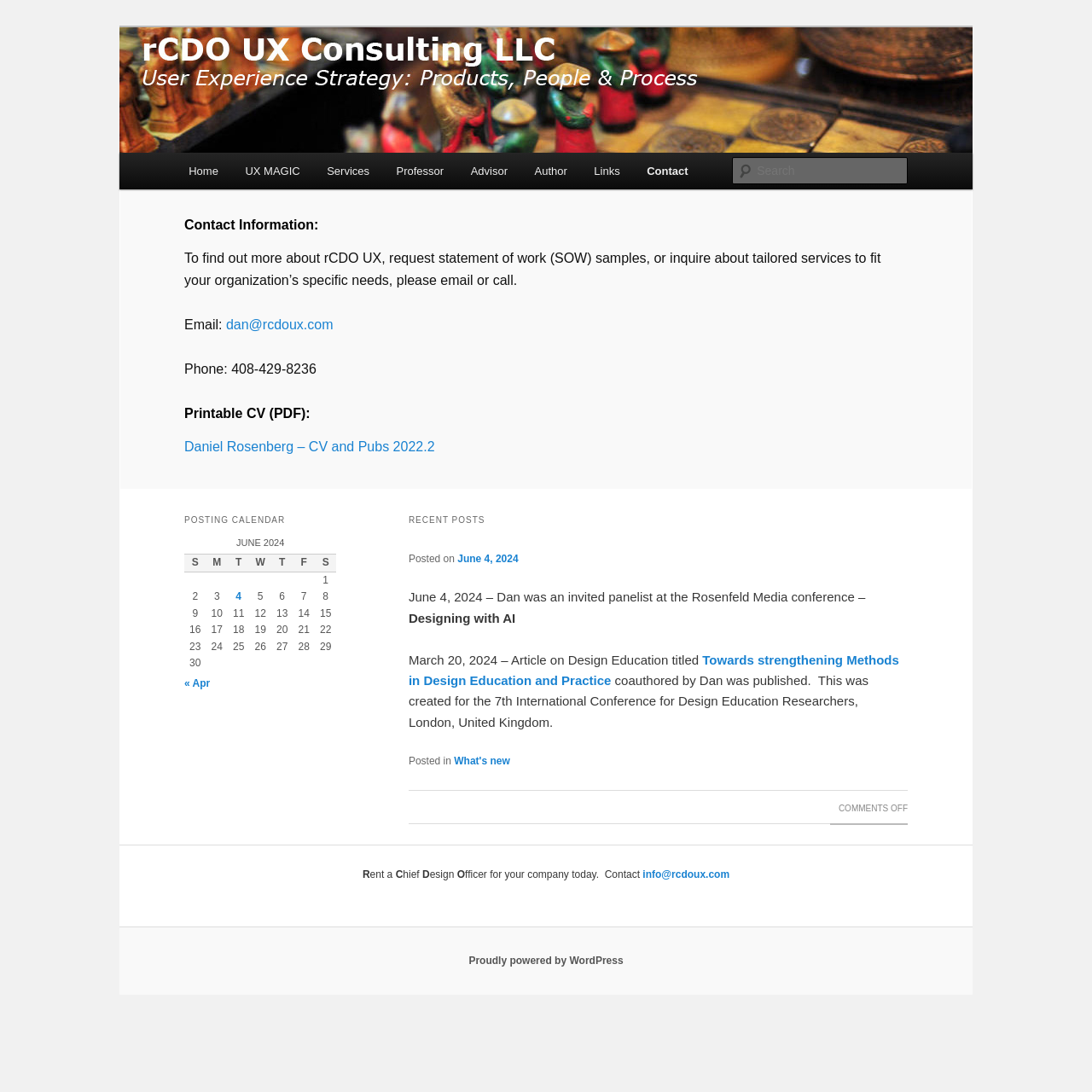Please determine the bounding box coordinates of the section I need to click to accomplish this instruction: "Search for something".

[0.671, 0.144, 0.831, 0.169]